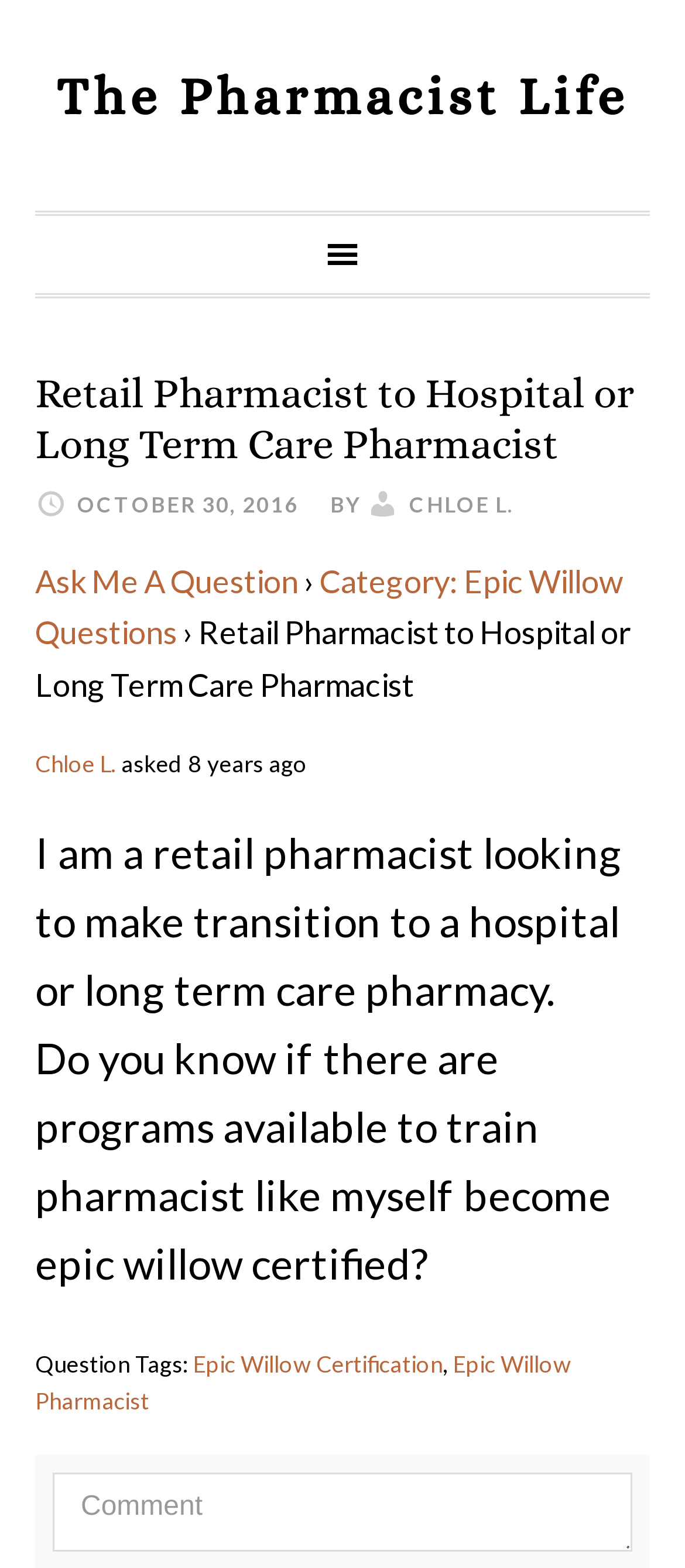Predict the bounding box coordinates of the UI element that matches this description: "Category: Epic Willow Questions". The coordinates should be in the format [left, top, right, bottom] with each value between 0 and 1.

[0.051, 0.358, 0.91, 0.416]